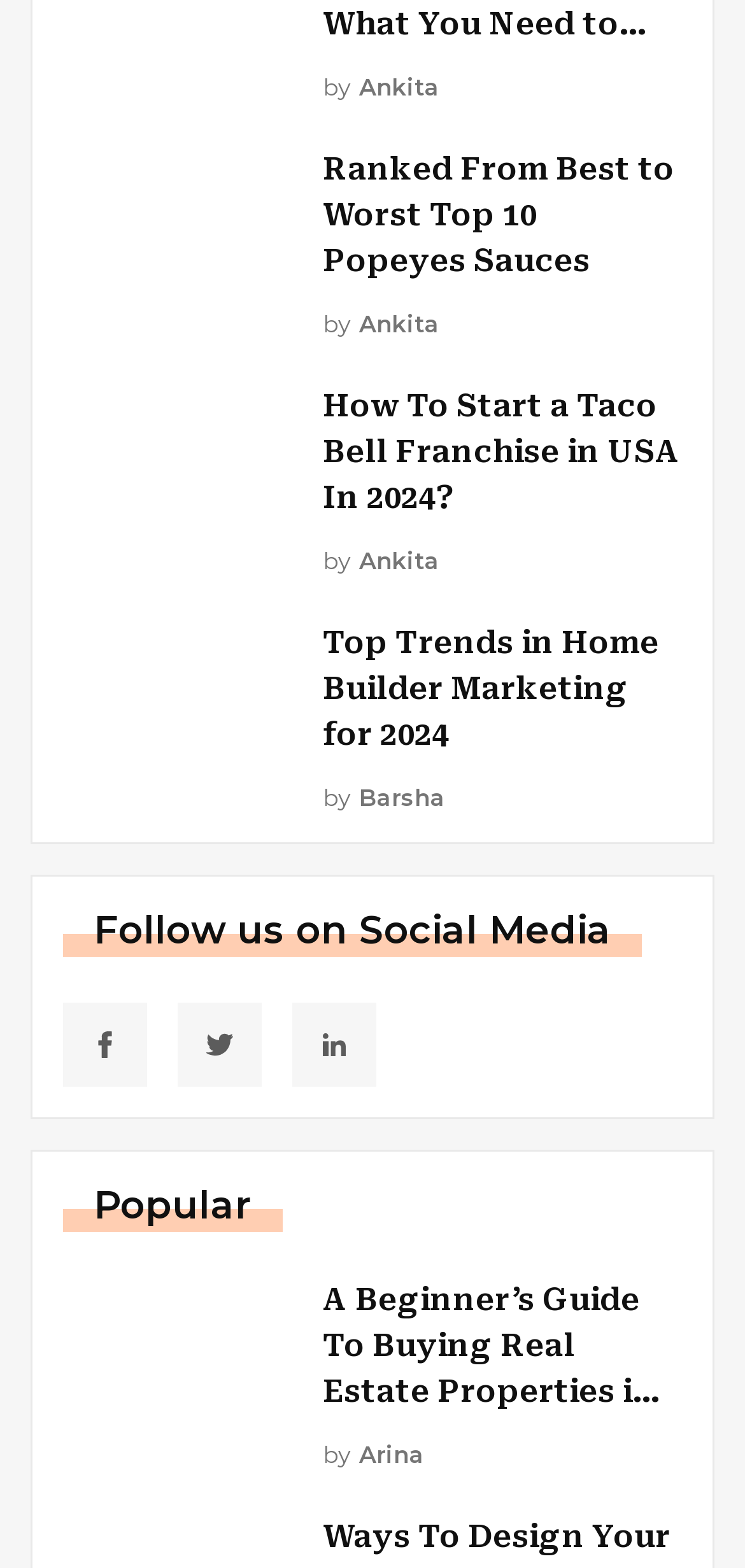What is the author of the first article?
Make sure to answer the question with a detailed and comprehensive explanation.

The first article has a heading 'Ranked From Best to Worst Top 10 Popeyes Sauces' and below it, there is a link 'by Ankita', which indicates that Ankita is the author of the article.